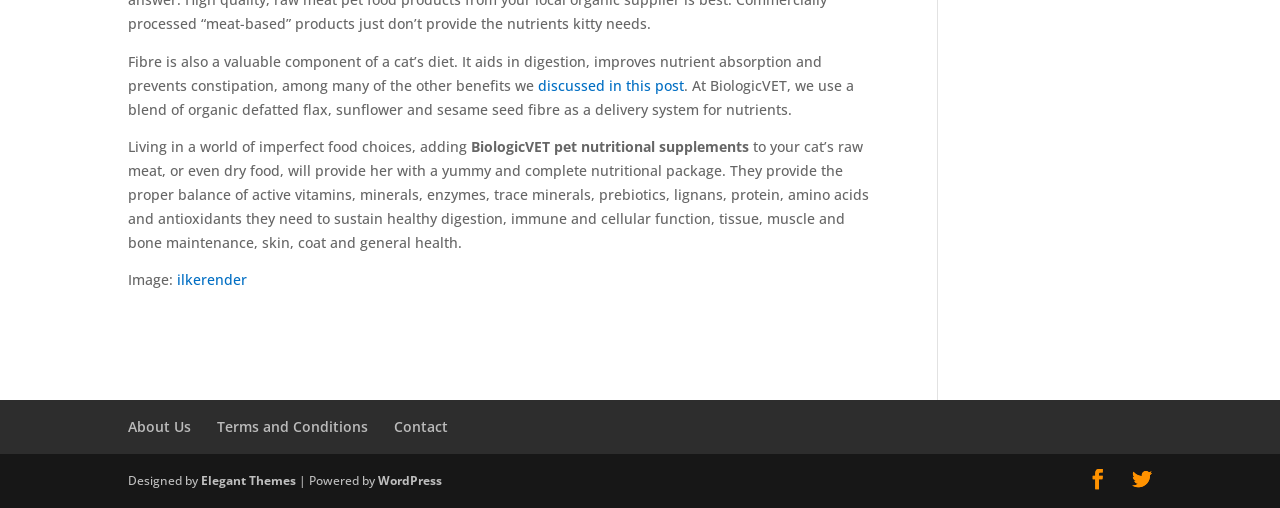Could you locate the bounding box coordinates for the section that should be clicked to accomplish this task: "Contact Him".

None